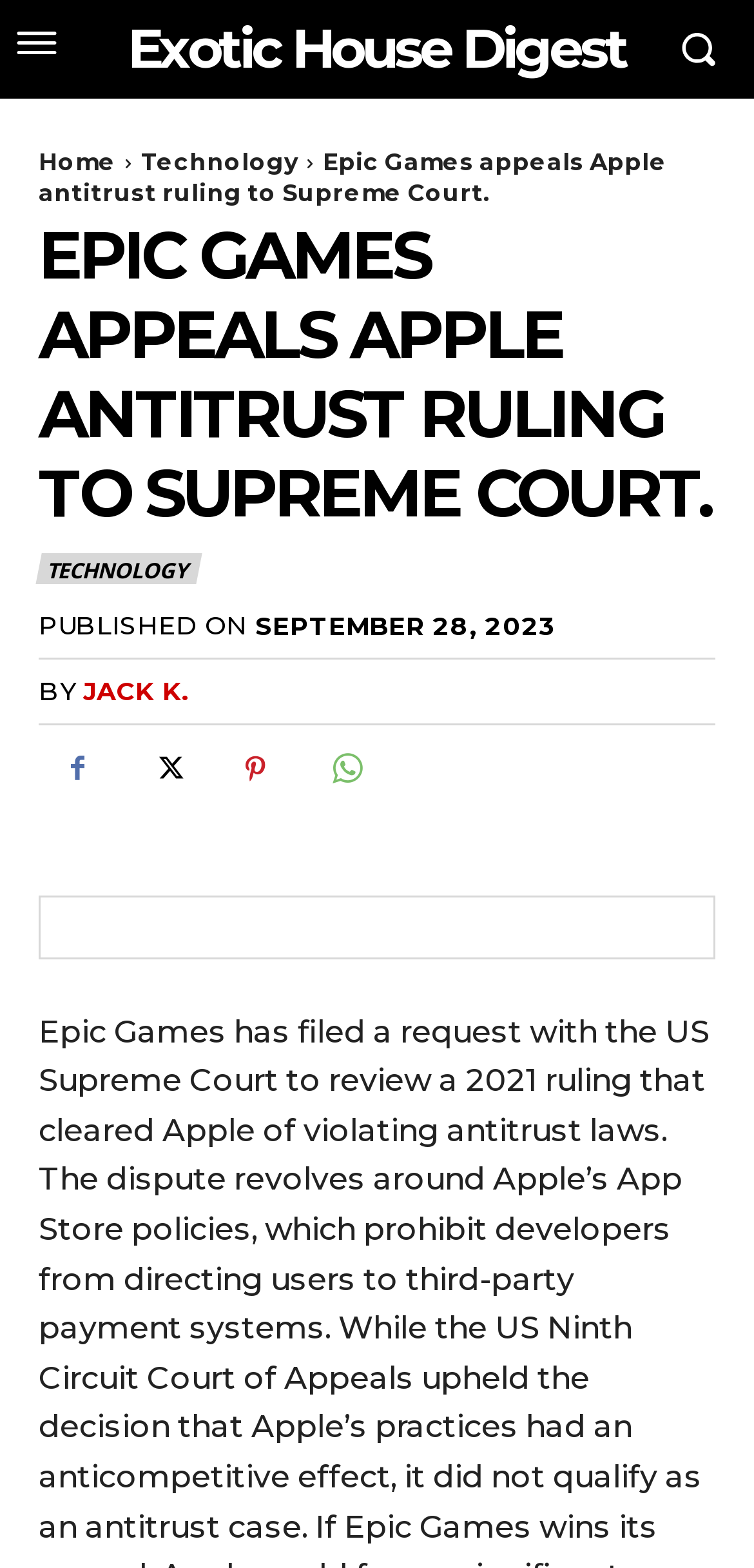Please determine the bounding box coordinates of the element's region to click for the following instruction: "read article by JACK K.".

[0.11, 0.43, 0.251, 0.451]